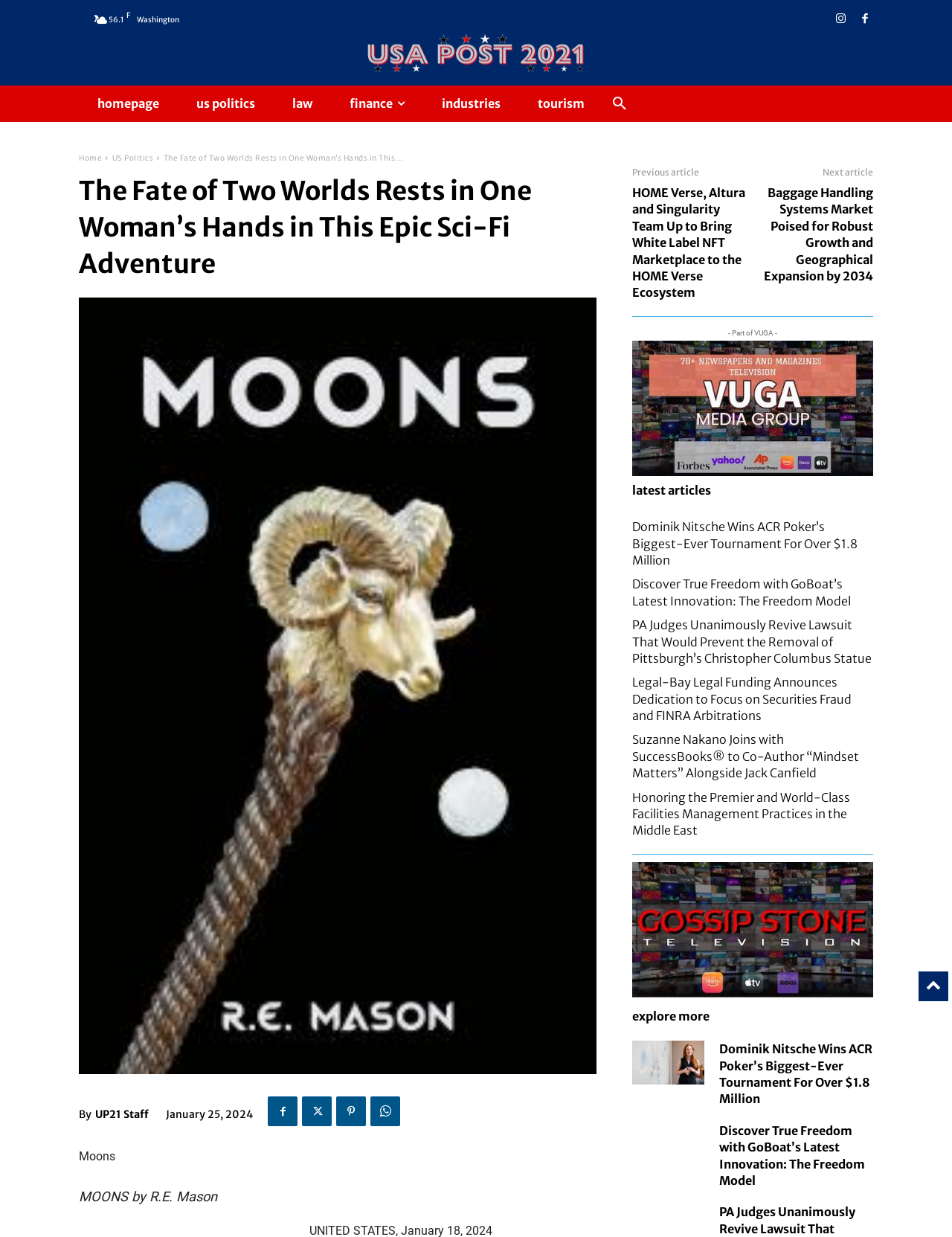Calculate the bounding box coordinates of the UI element given the description: "Instagram".

[0.874, 0.009, 0.892, 0.023]